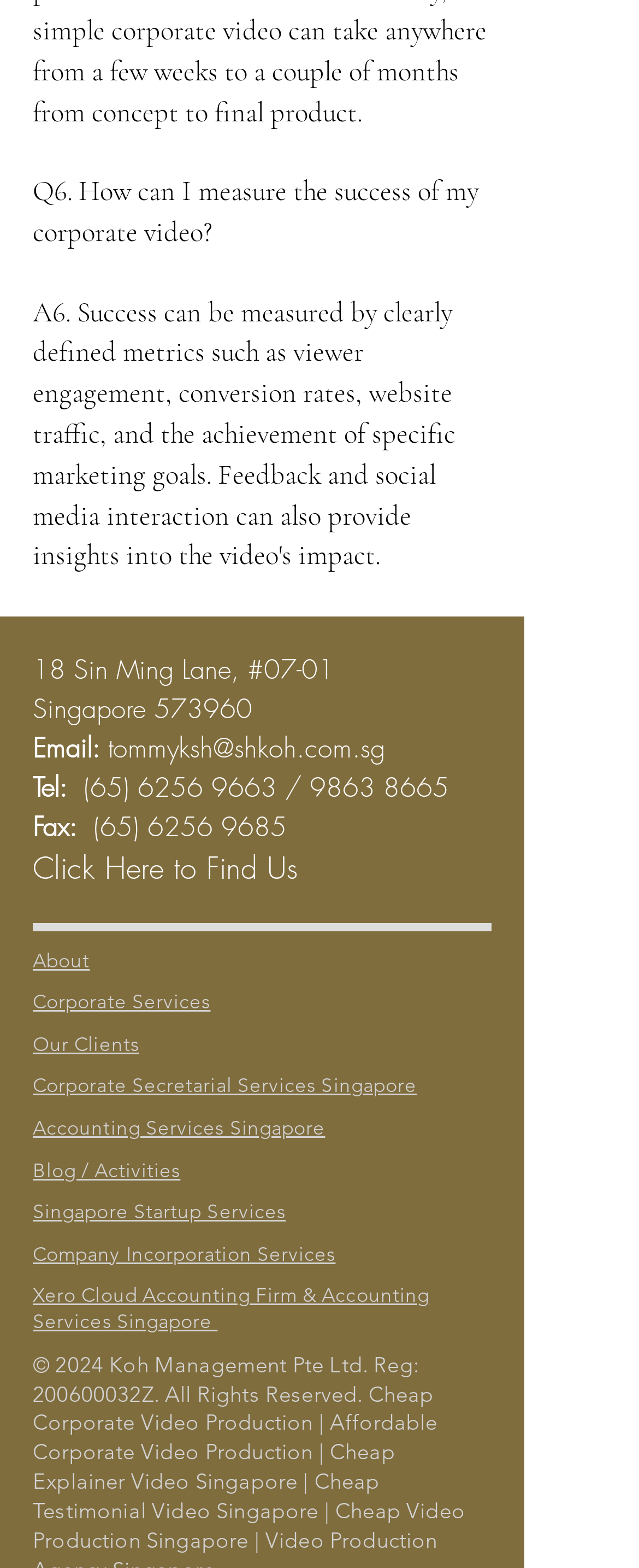Answer the question using only a single word or phrase: 
What is the address of the company?

18 Sin Ming Lane, #07-01 Singapore 573960